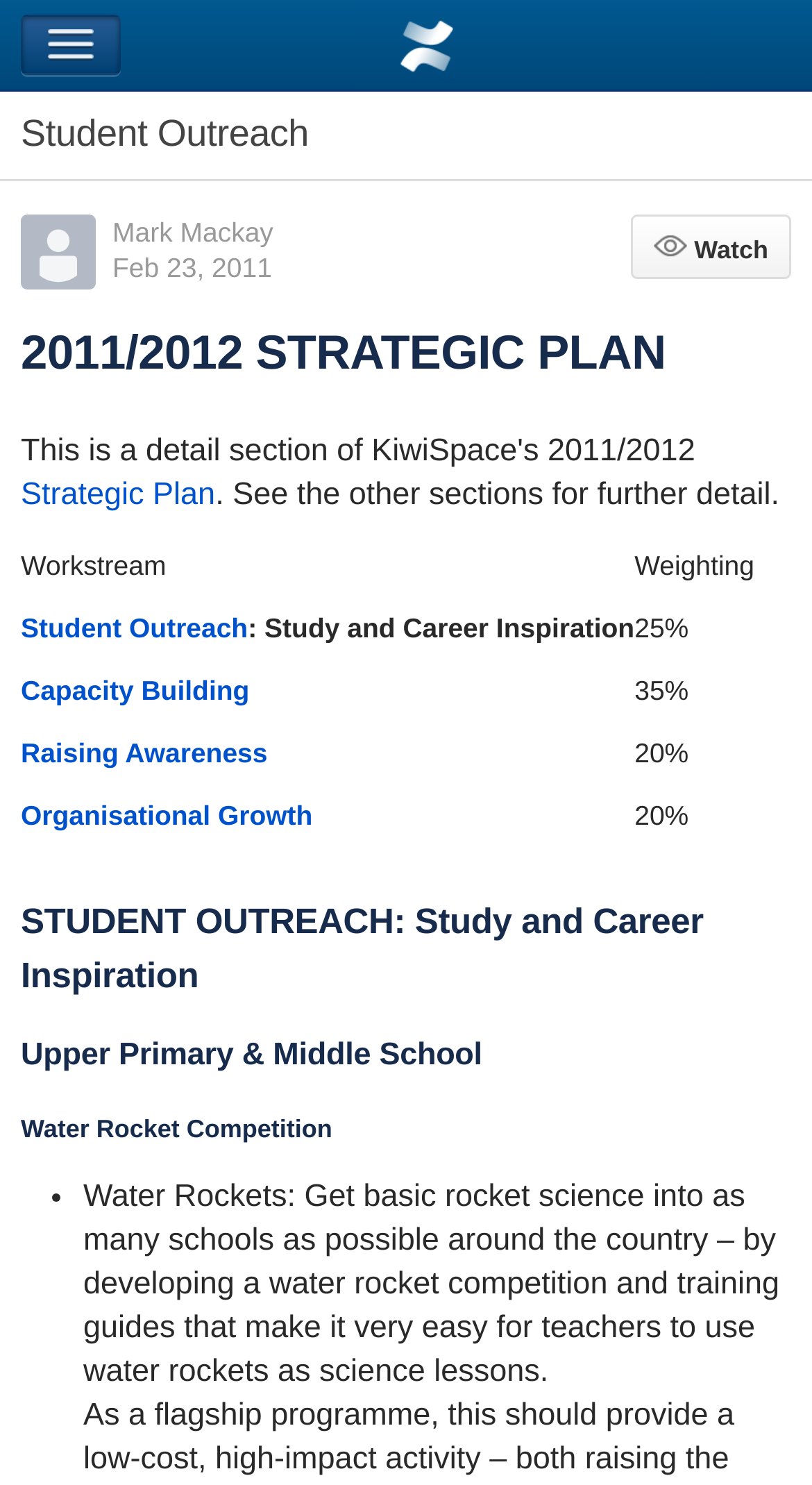Describe the entire webpage, focusing on both content and design.

The webpage is about Confluence Mobile, specifically the KiwiSpace Foundation, and it appears to be a strategic plan or report. At the top, there is a navigation button and a heading that reads "Confluence Mobile". Below this, there is a heading that says "Student Outreach". 

On the left side, there is a layout table that contains an author's avatar, a link to the author's name, Mark Mackay, and a timestamp, February 23, 2011. 

To the right of this table, there is a button labeled "Watch" and a heading that reads "2011/2012 STRATEGIC PLAN". Below this, there is a link to a "Strategic Plan" and a brief description that says "See the other sections for further detail." 

The main content of the page is a table that lists different workstreams, their weightings, and descriptions. The workstreams include "Student Outreach: Study and Career Inspiration", "Capacity Building", "Raising Awareness", and "Organisational Growth". Each workstream has a link to further information and a weighting percentage. 

Below the table, there are several headings that outline different sections, including "STUDENT OUTREACH: Study and Career Inspiration", "Upper Primary & Middle School", and "Water Rocket Competition". The "Water Rocket Competition" section has a bullet point that describes the project, which aims to bring basic rocket science to schools around the country through a water rocket competition and training guides.